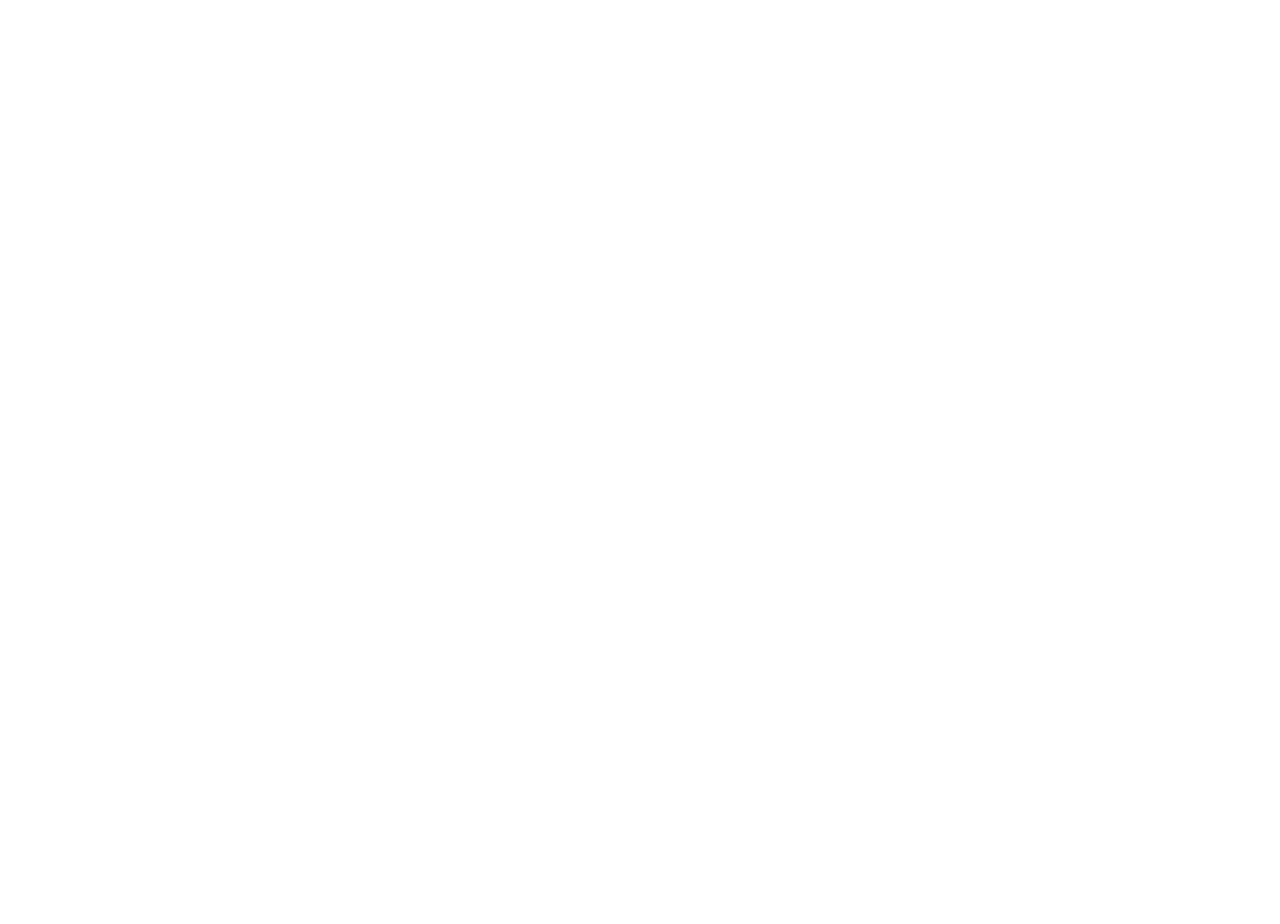What is the company name?
Make sure to answer the question with a detailed and comprehensive explanation.

The company name can be found in the contact information section, where it is written as 'Mezina A/S' along with the address and other details.